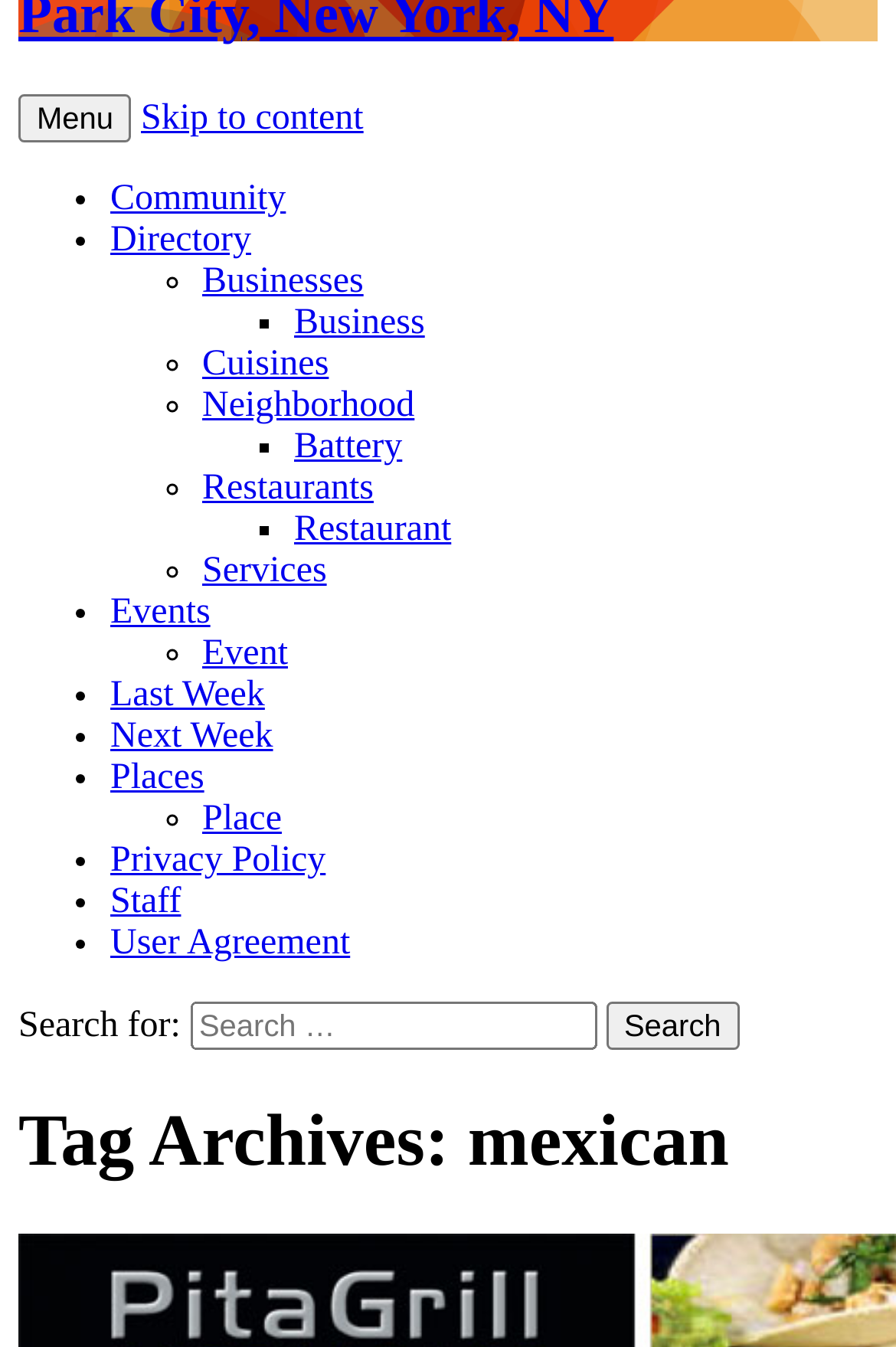Refer to the image and offer a detailed explanation in response to the question: How many main categories are listed on the page?

I counted the number of link elements with distinct categories, such as 'Community', 'Directory', 'Businesses', and so on, and found a total of 9 main categories listed on the page.